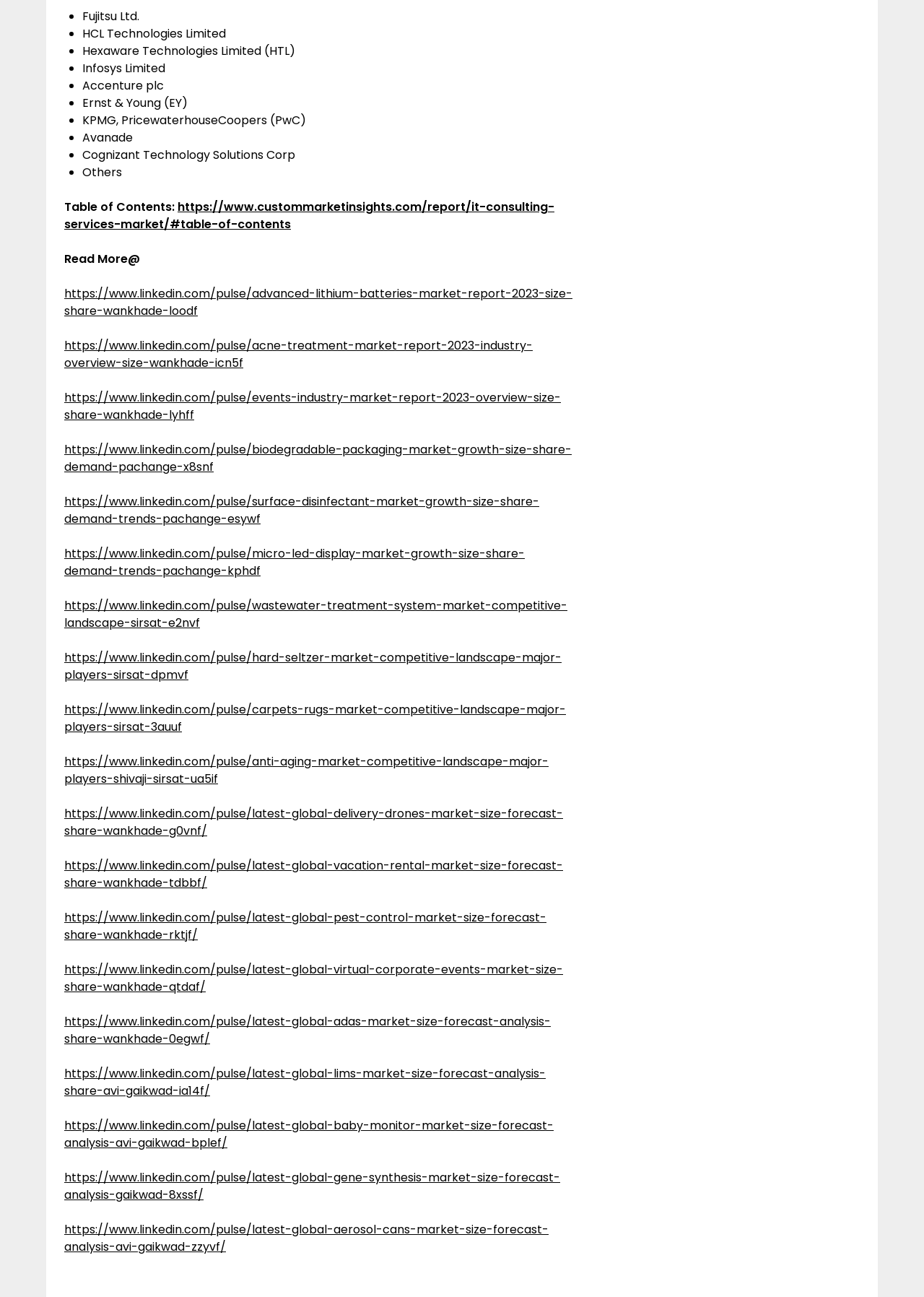Point out the bounding box coordinates of the section to click in order to follow this instruction: "Check the article about Horse race in Manikganj to have fun Independence Day".

None